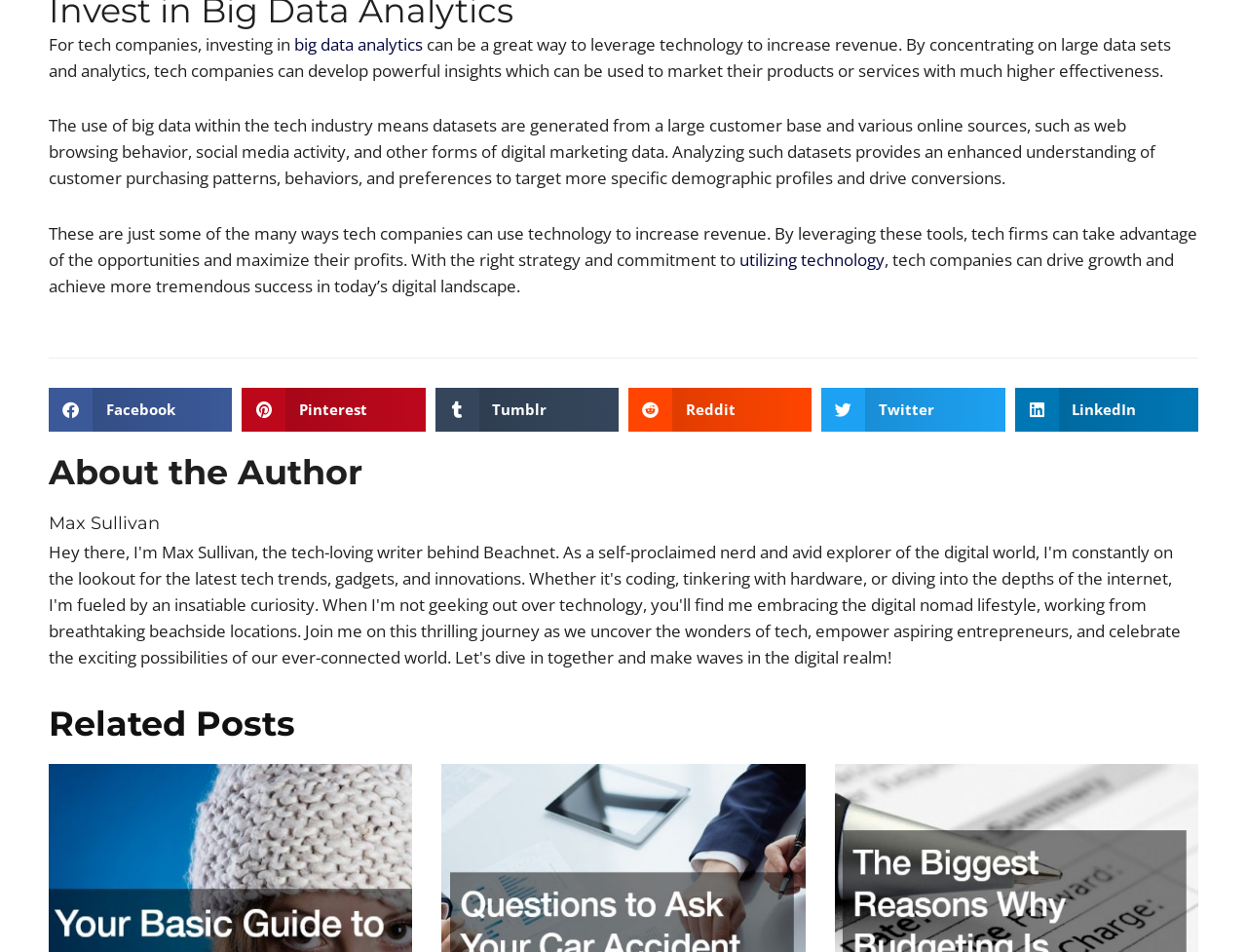Please determine the bounding box coordinates, formatted as (top-left x, top-left y, bottom-right x, bottom-right y), with all values as floating point numbers between 0 and 1. Identify the bounding box of the region described as: Cookie policy

None